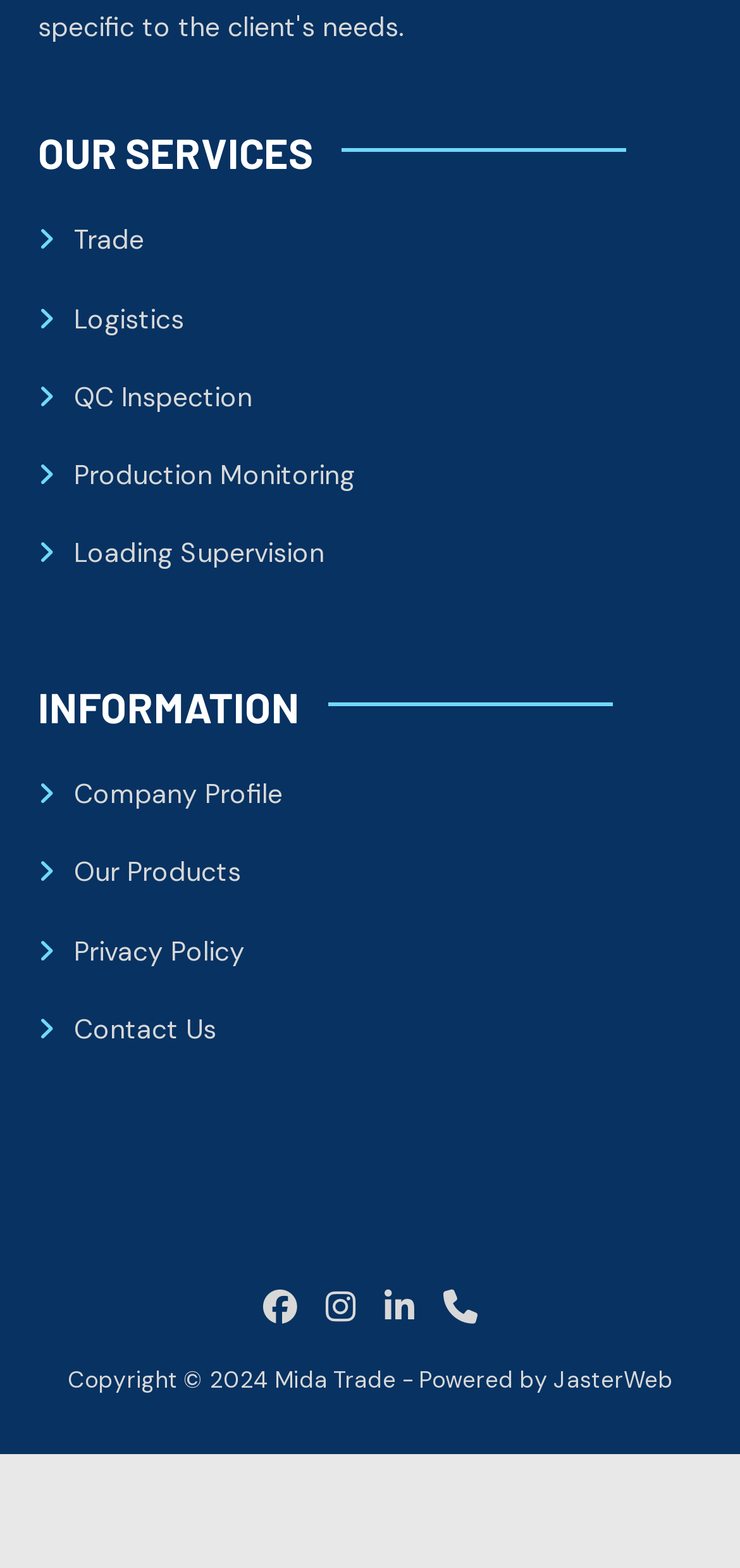What is the copyright year of the website?
Provide a fully detailed and comprehensive answer to the question.

The footer of the webpage contains a copyright notice with the year 2024, indicating that the website's content is copyrighted until 2024.